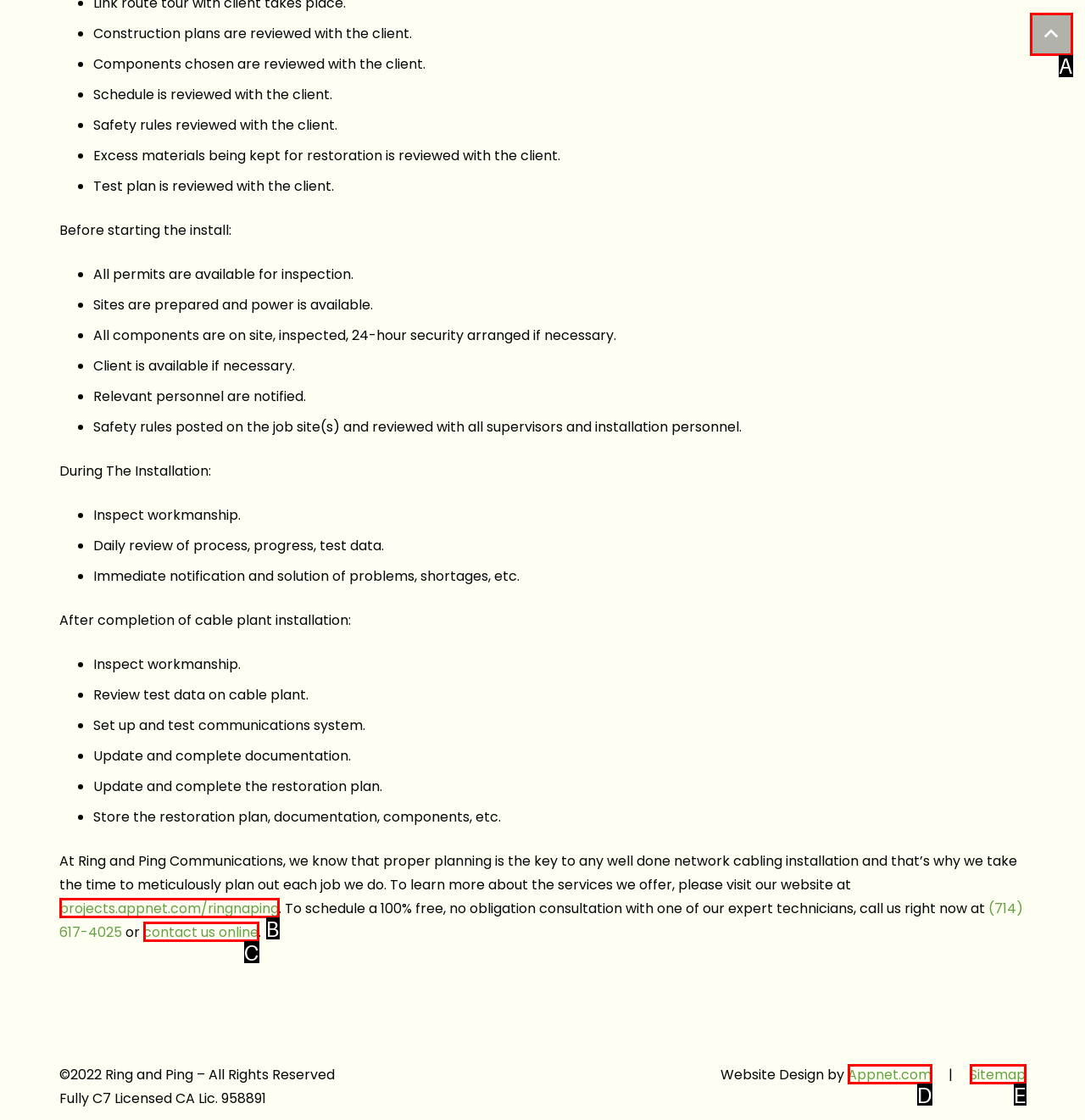Find the HTML element that matches the description: contact us online. Answer using the letter of the best match from the available choices.

C